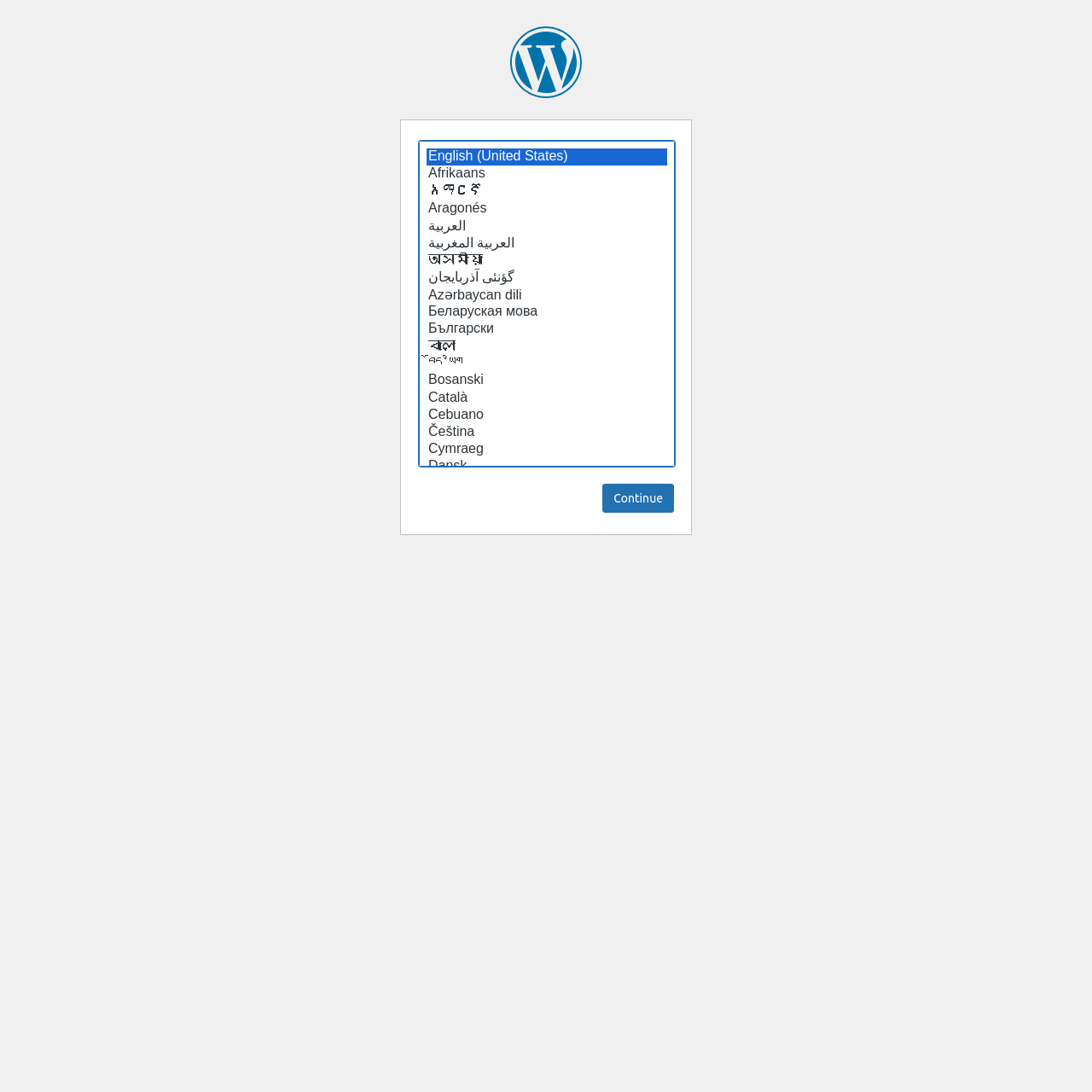Present a detailed account of what is displayed on the webpage.

The webpage is a setup configuration page for WordPress, where users can select a default language for their website. At the top of the page, there is a heading that reads "Select a default language". Below this heading, there is a listbox containing a long list of language options, with "English (United States)" selected by default. The listbox takes up a significant portion of the page, with the language options listed vertically. Each language option is a separate item in the list, with its corresponding text displayed.

At the bottom of the page, there is a button labeled "Continue", which is likely used to proceed with the setup process after selecting a language. The button is positioned below the listbox, aligned to the right side of the page.